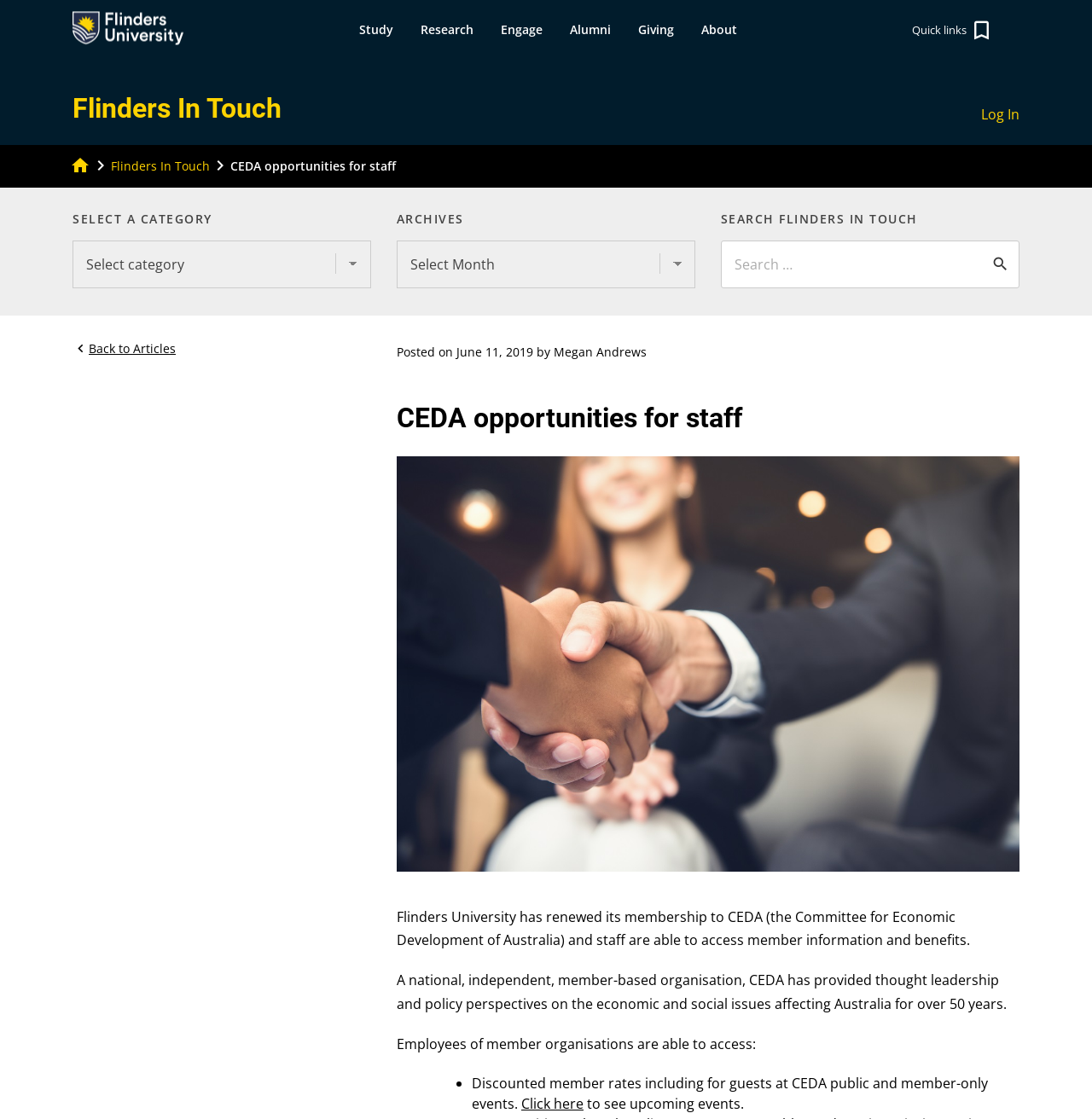Can you find the bounding box coordinates of the area I should click to execute the following instruction: "View full contact details"?

None